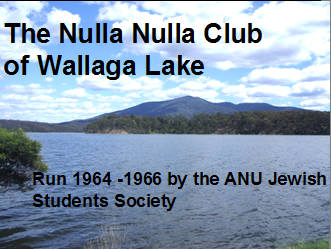Give a detailed account of the elements present in the image.

The image showcases the Nulla Nulla Club of Wallaga Lake, highlighting its significance as a community initiative run by the Australian National University's Jewish Students Society from 1964 to 1966. The scenic backdrop features the tranquil waters of Wallaga Lake and the lush, mountainous terrain under a bright, partly cloudy sky, evoking a sense of peace and connection to nature. The title prominently displayed emphasizes the club's name, while the accompanying text provides historical context about the club's activities and its role in fostering relationships between the Jewish community and local Aboriginal residents. This initiative not only included charitable activities but also aimed to establish lasting connections, reflecting a unique aspect of Jewish-Aboriginal relations during that period.